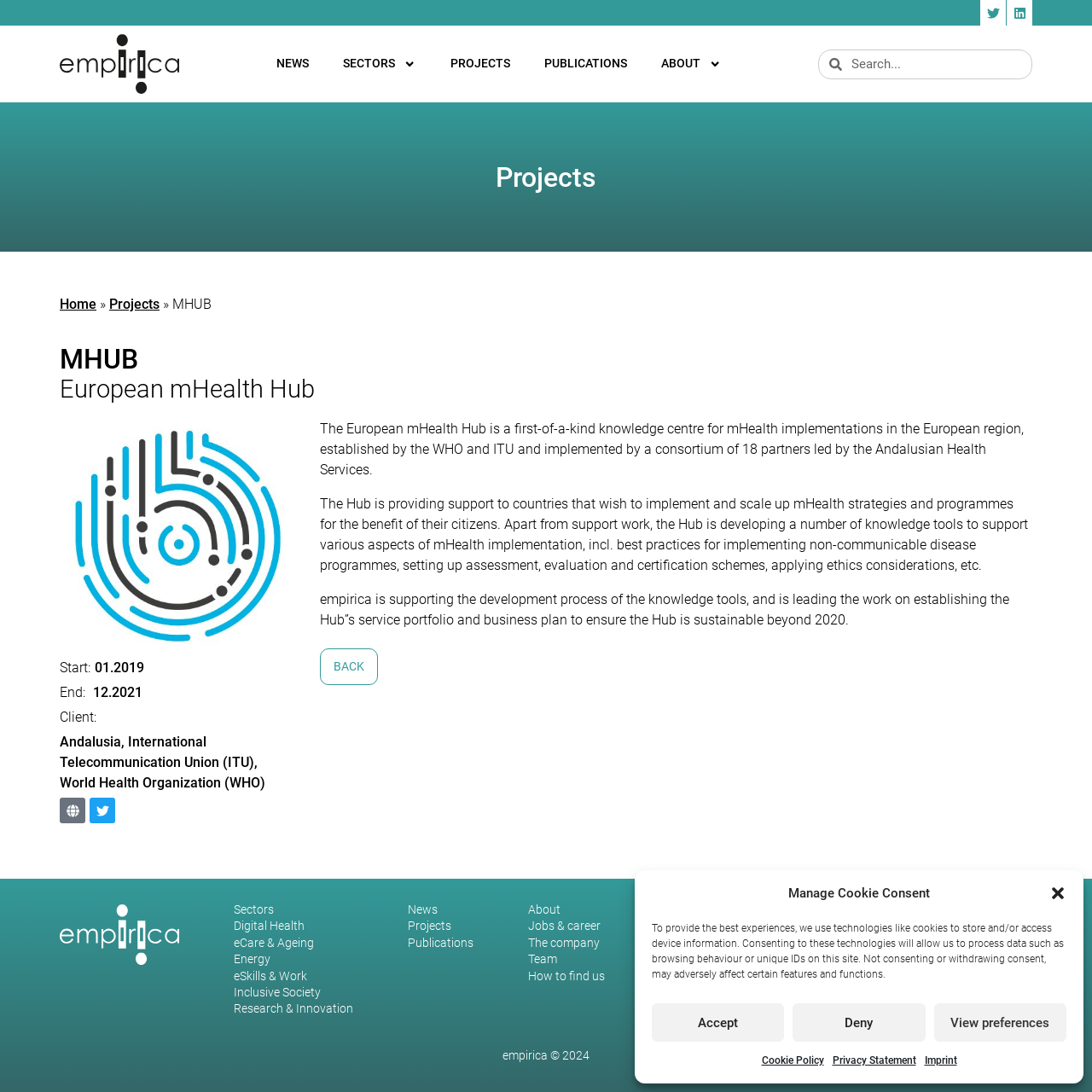Analyze the image and answer the question with as much detail as possible: 
What is the client of the European mHealth Hub project?

According to the webpage content, the clients of the European mHealth Hub project are Andalusia, the International Telecommunication Union (ITU), and the World Health Organization (WHO).